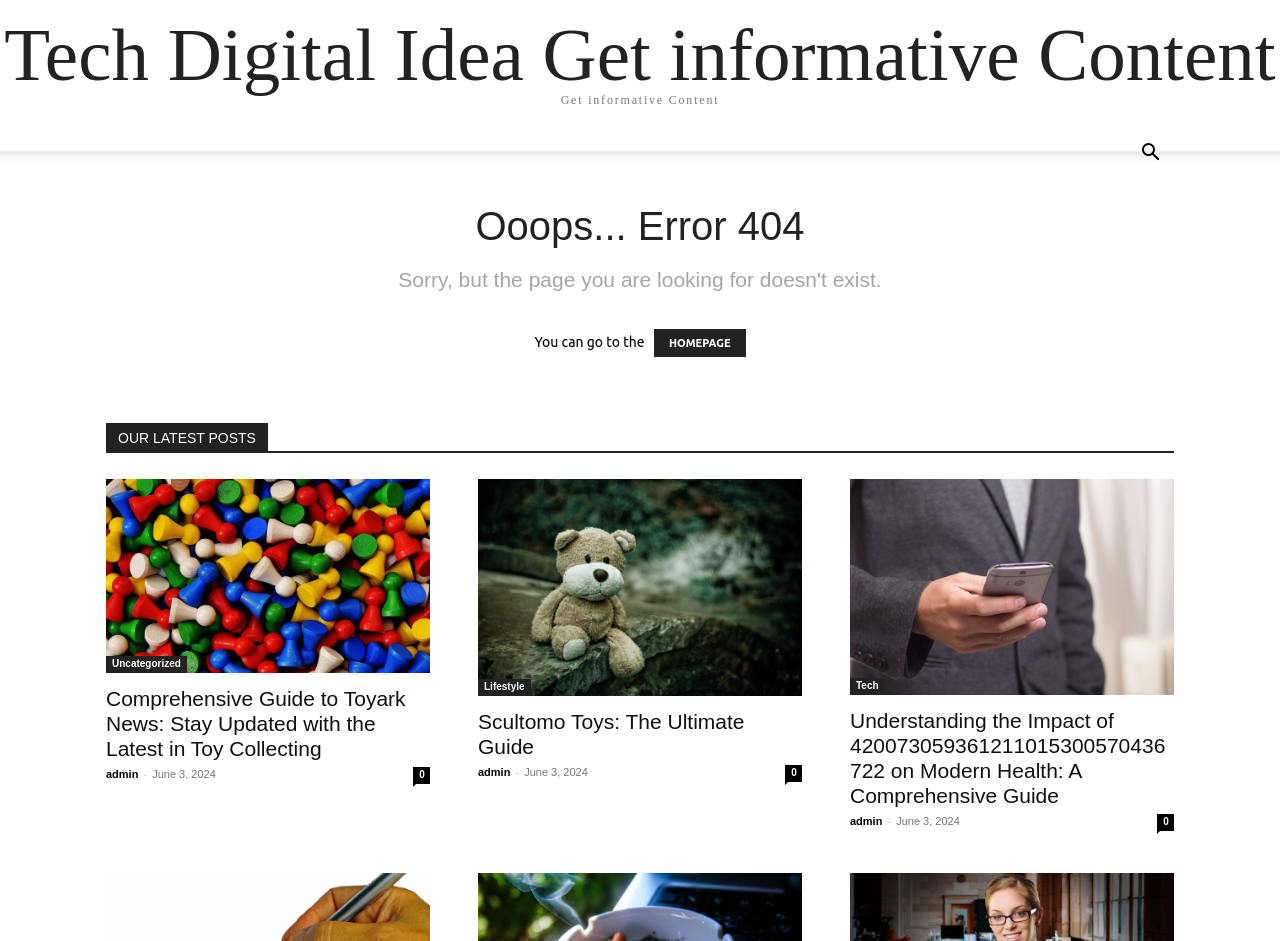Determine the bounding box coordinates of the area to click in order to meet this instruction: "View Scultomo Toys".

[0.373, 0.509, 0.627, 0.739]